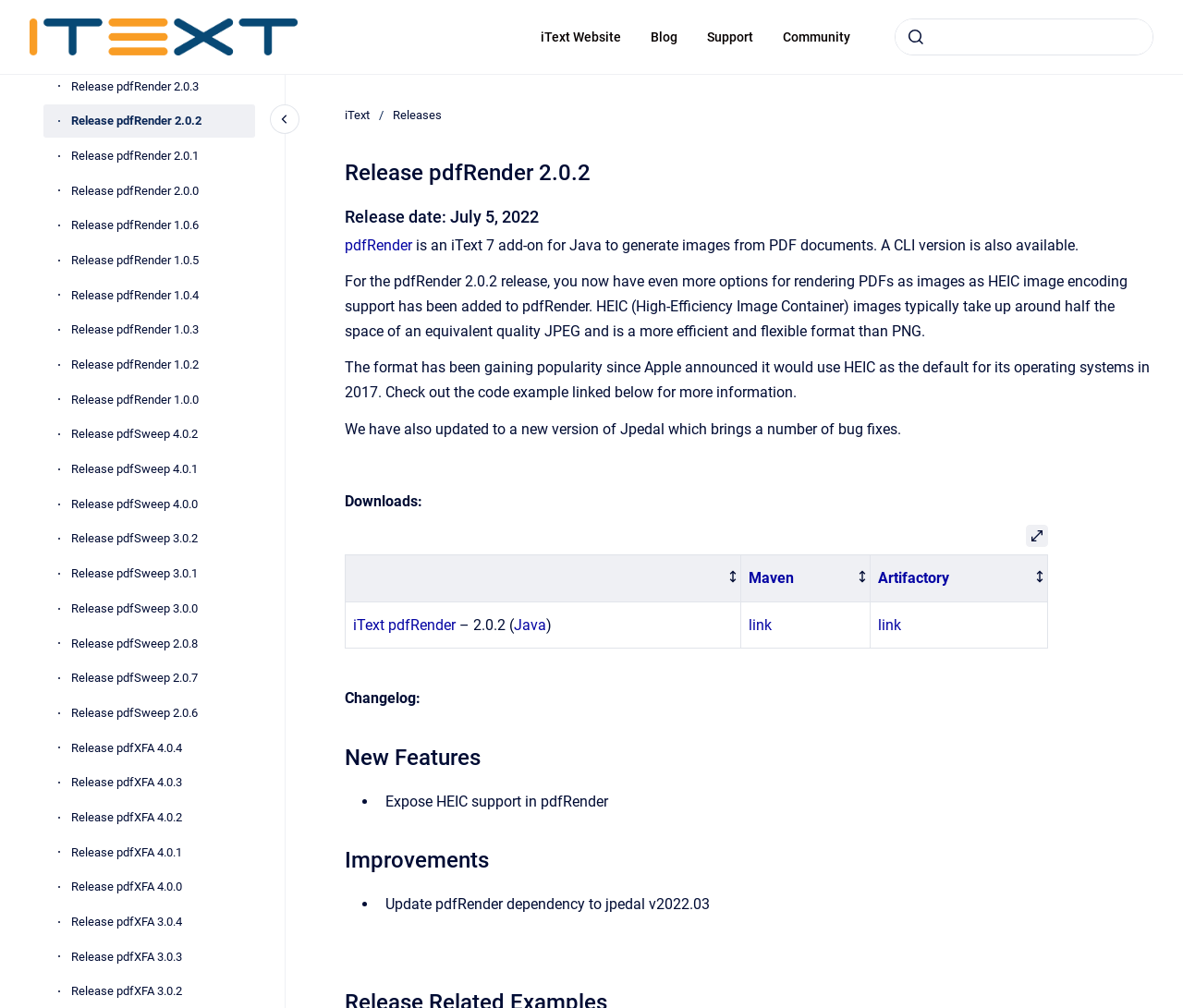Please find the bounding box coordinates of the element's region to be clicked to carry out this instruction: "Open".

[0.867, 0.521, 0.886, 0.543]